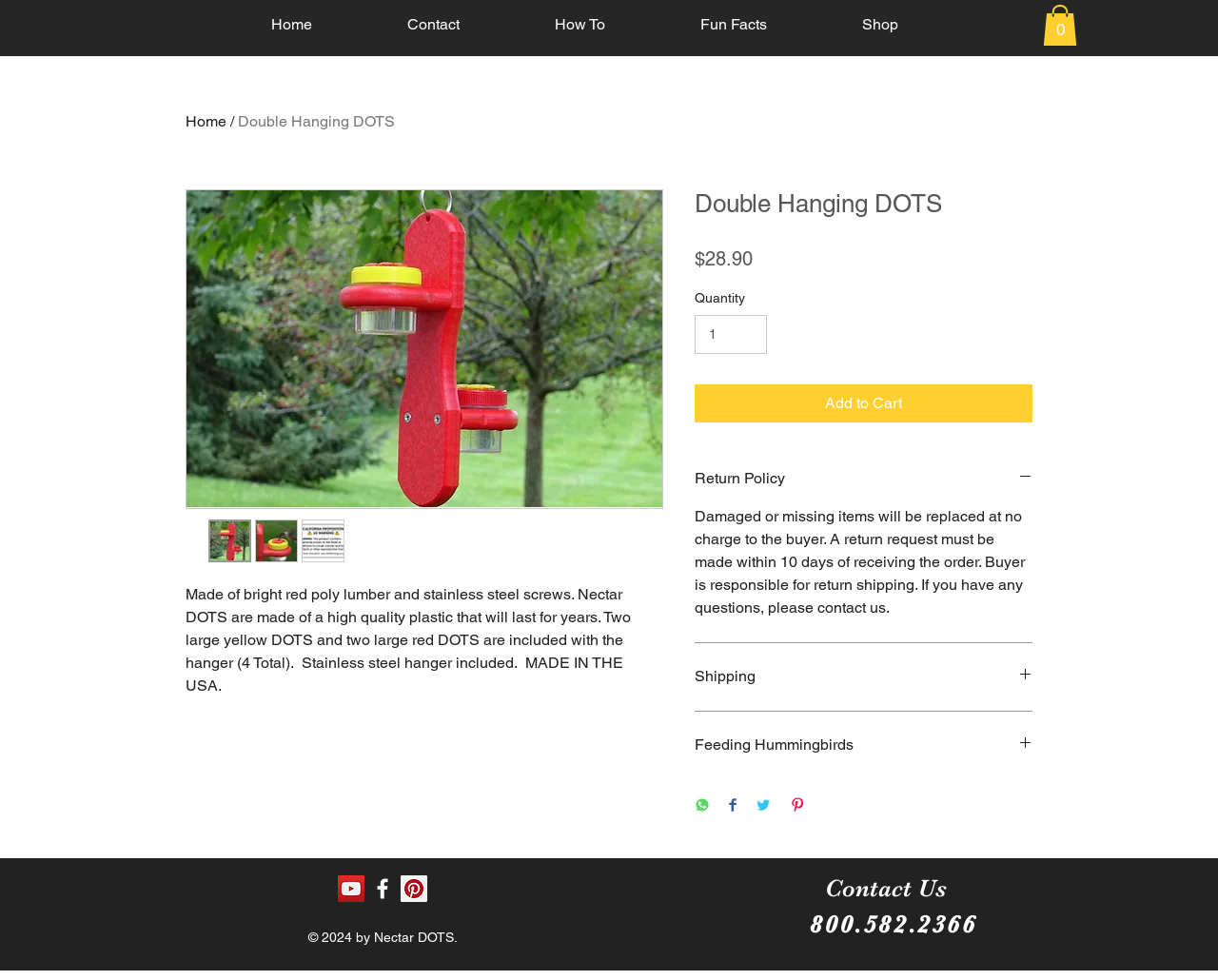Please identify the bounding box coordinates of the clickable element to fulfill the following instruction: "Click the 'Add to Cart' button". The coordinates should be four float numbers between 0 and 1, i.e., [left, top, right, bottom].

[0.57, 0.392, 0.848, 0.431]